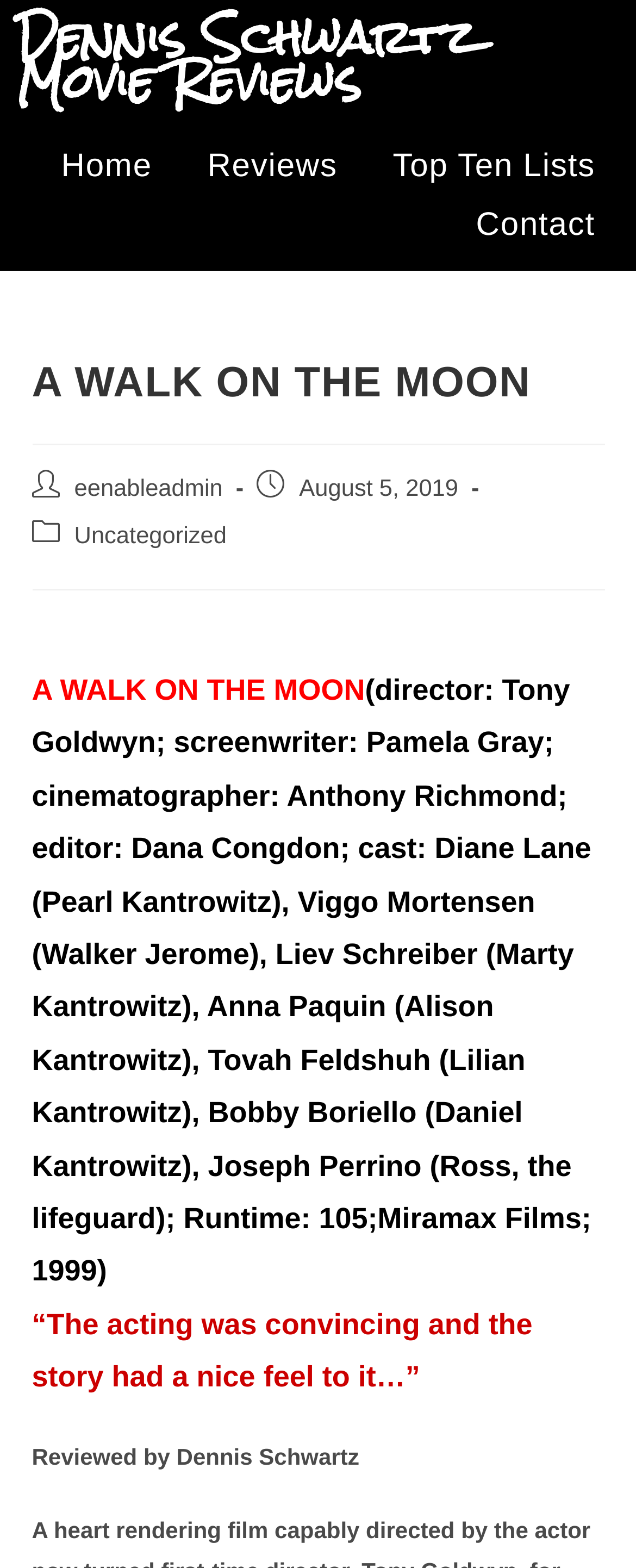Provide your answer in a single word or phrase: 
When was the review published?

August 5, 2019